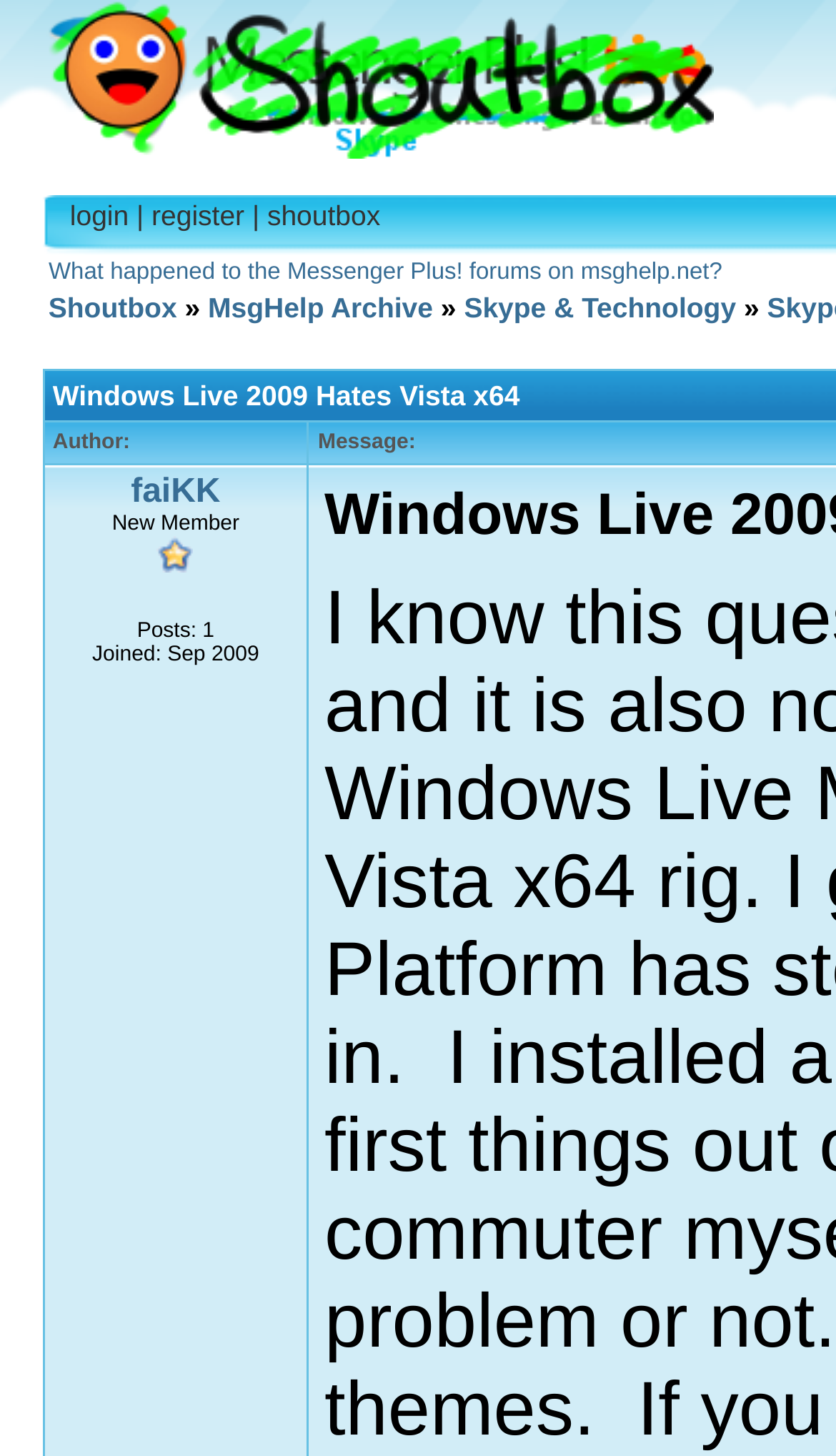Locate the bounding box coordinates of the region to be clicked to comply with the following instruction: "Click on the Shoutbox link". The coordinates must be four float numbers between 0 and 1, in the form [left, top, right, bottom].

[0.026, 0.0, 0.828, 0.096]